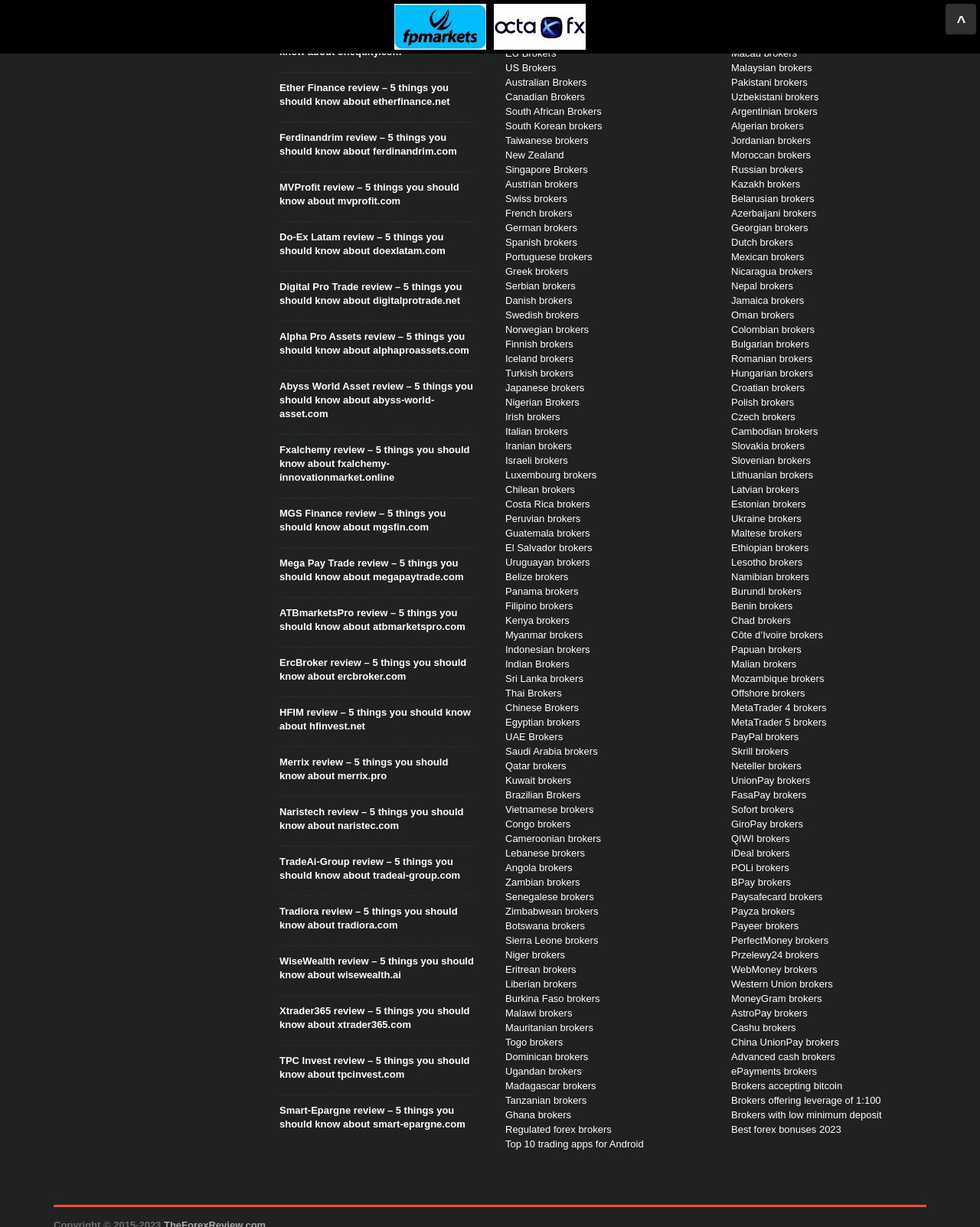Please give a one-word or short phrase response to the following question: 
What is the region of brokers listed under 'Australian Brokers'?

Australia